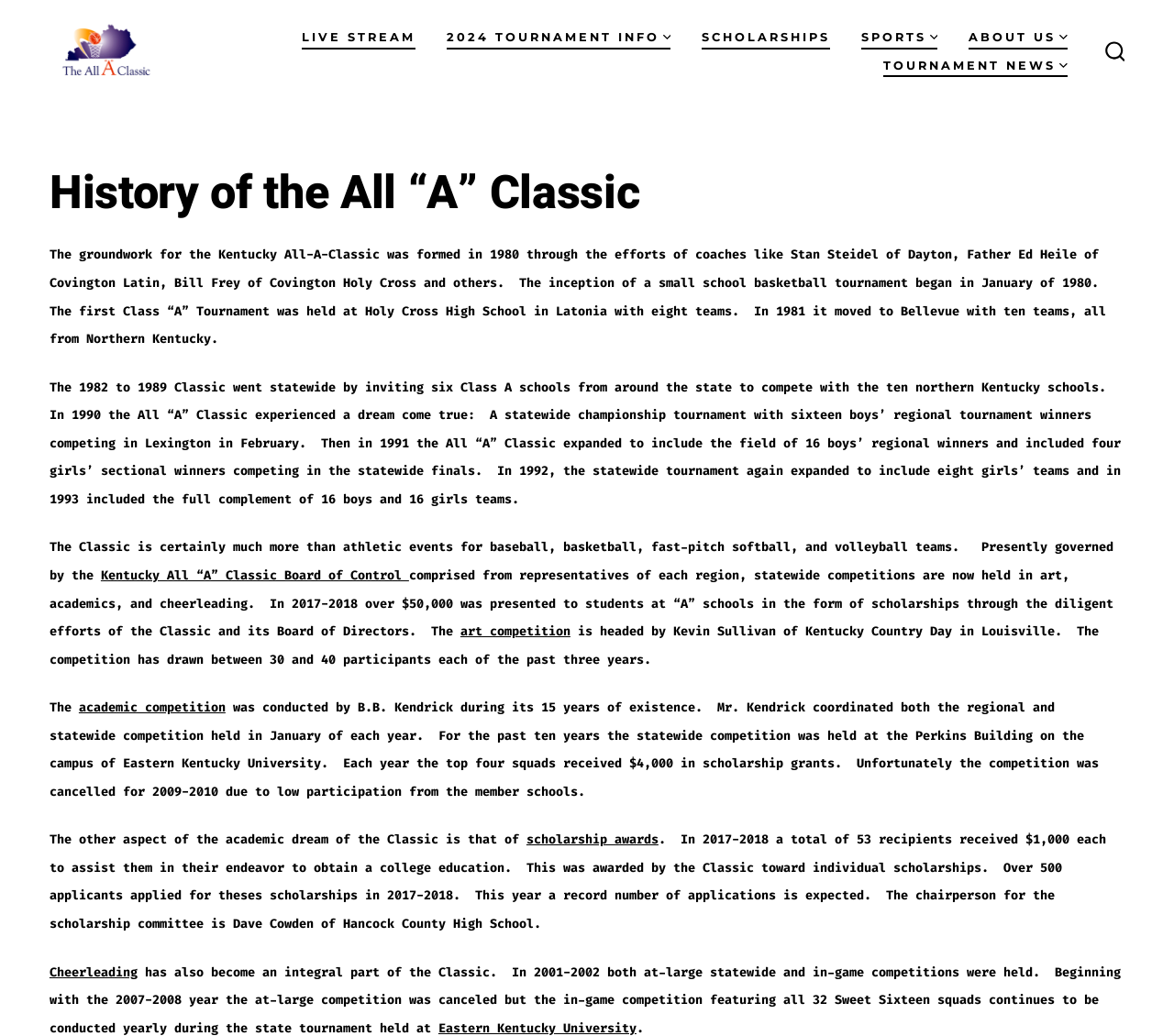What is the name of the university where the statewide academic competition was held?
Can you provide an in-depth and detailed response to the question?

I found the answer by reading the StaticText element that describes the academic competition. It says 'For the past ten years the statewide competition was held at the Perkins Building on the campus of Eastern Kentucky University.' which directly answers the question.